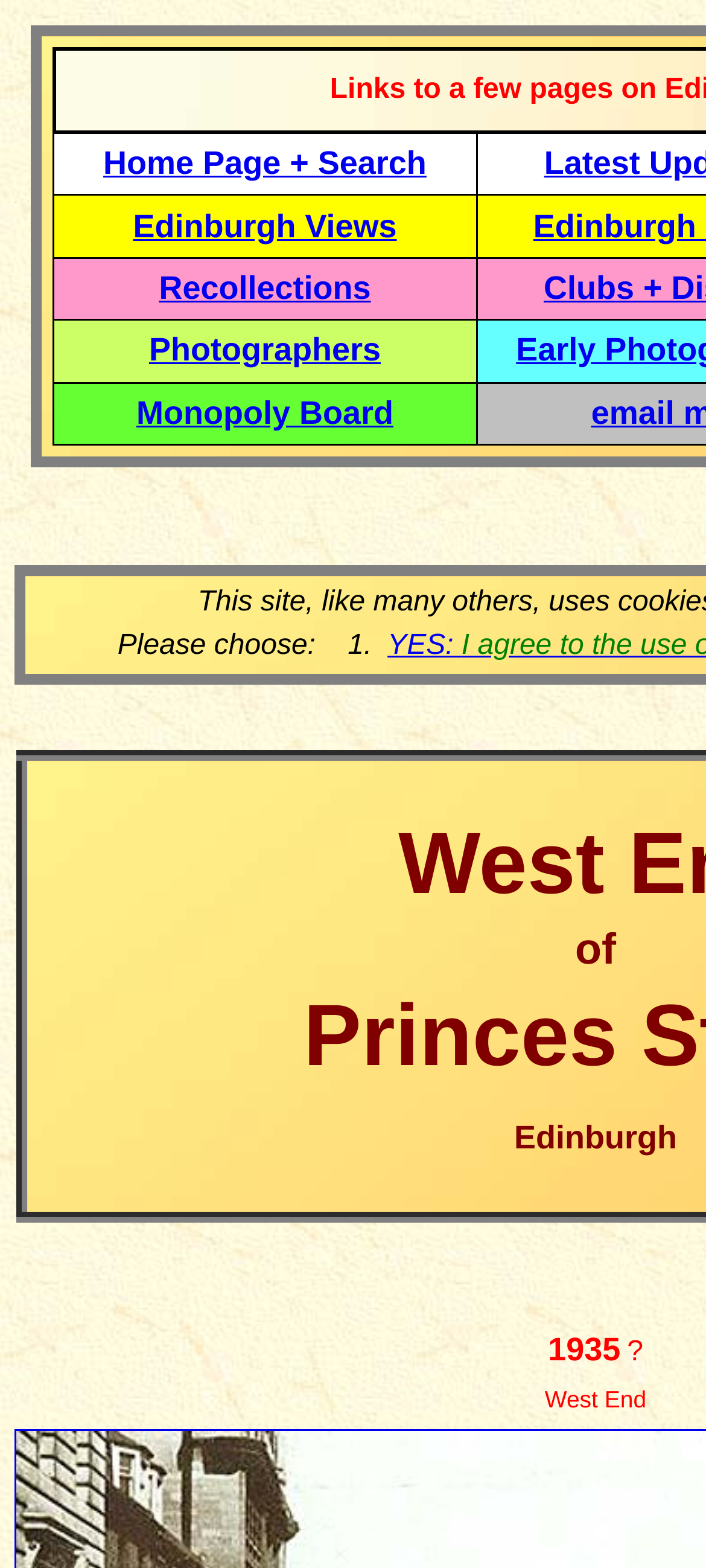Using the provided element description: "Home Page + Search", determine the bounding box coordinates of the corresponding UI element in the screenshot.

[0.146, 0.093, 0.604, 0.116]